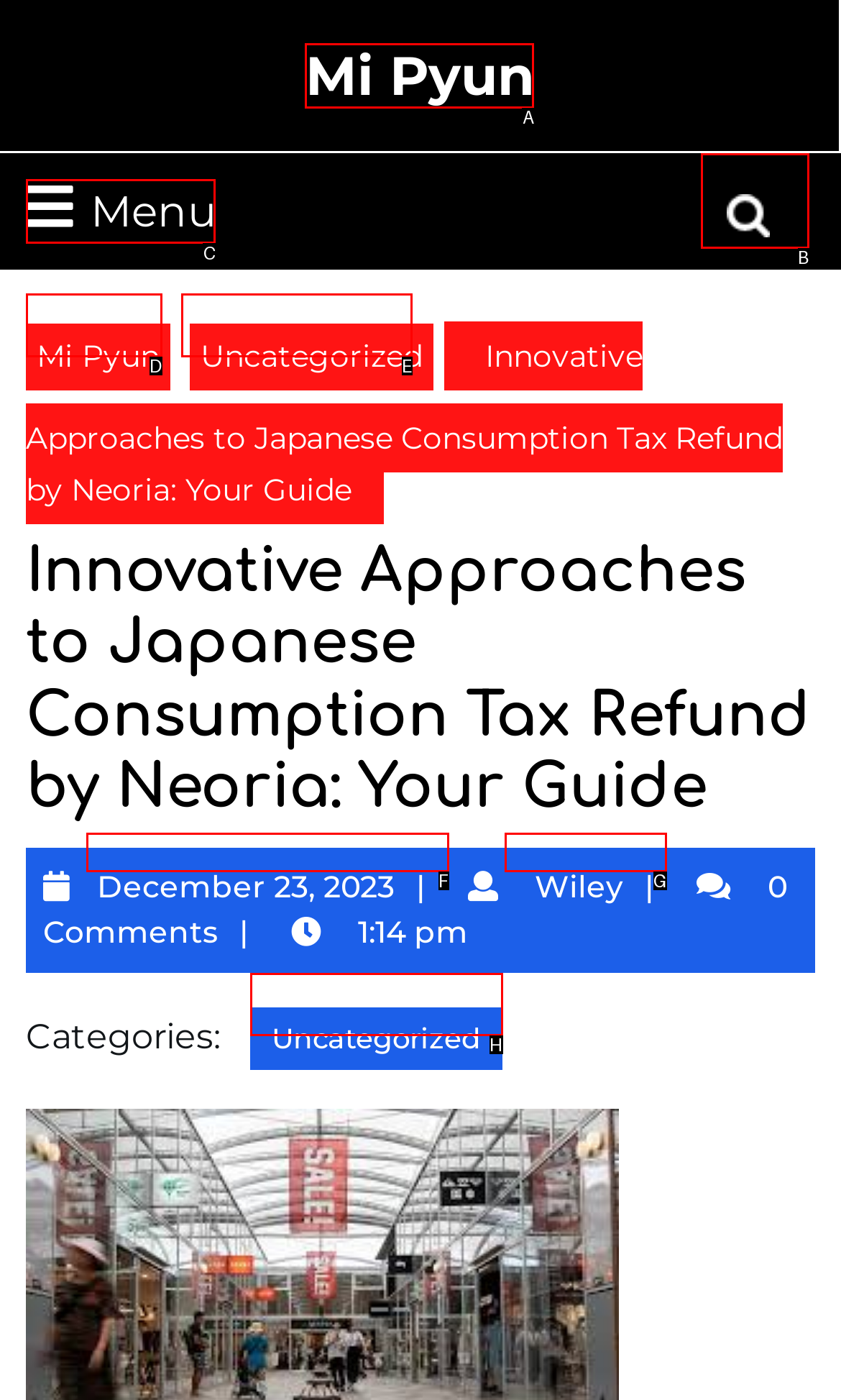Which letter corresponds to the correct option to complete the task: view Ad?
Answer with the letter of the chosen UI element.

None